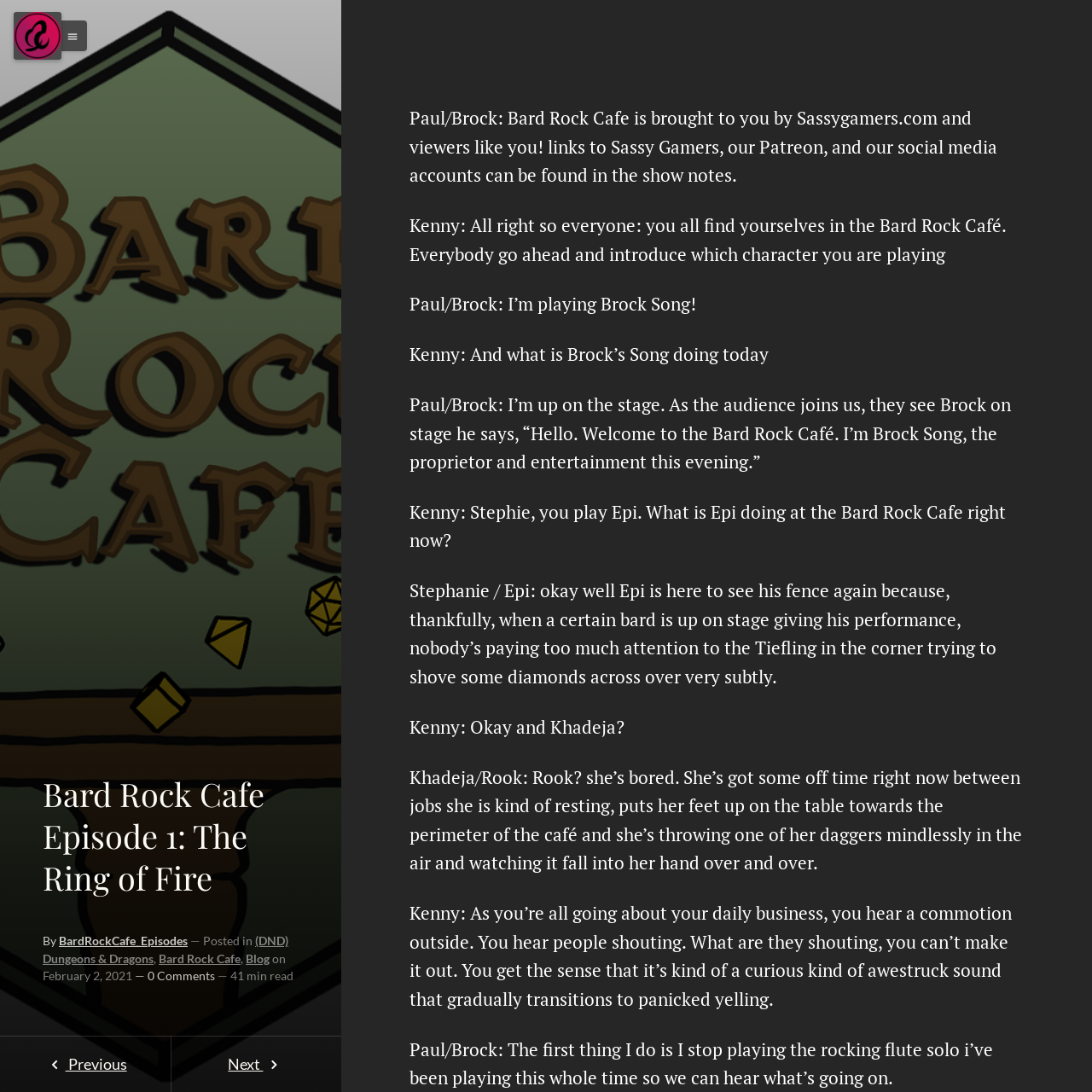What is Brock Song doing at the Bard Rock Cafe?
Please craft a detailed and exhaustive response to the question.

I found the answer by reading the conversation between Kenny and Paul/Brock, where Paul/Brock says 'I’m up on the stage. As the audience joins us, they see Brock on stage he says, “Hello. Welcome to the Bard Rock Café. I’m Brock Song, the proprietor and entertainment this evening.”' which suggests that Brock Song is performing on stage at the Bard Rock Cafe.